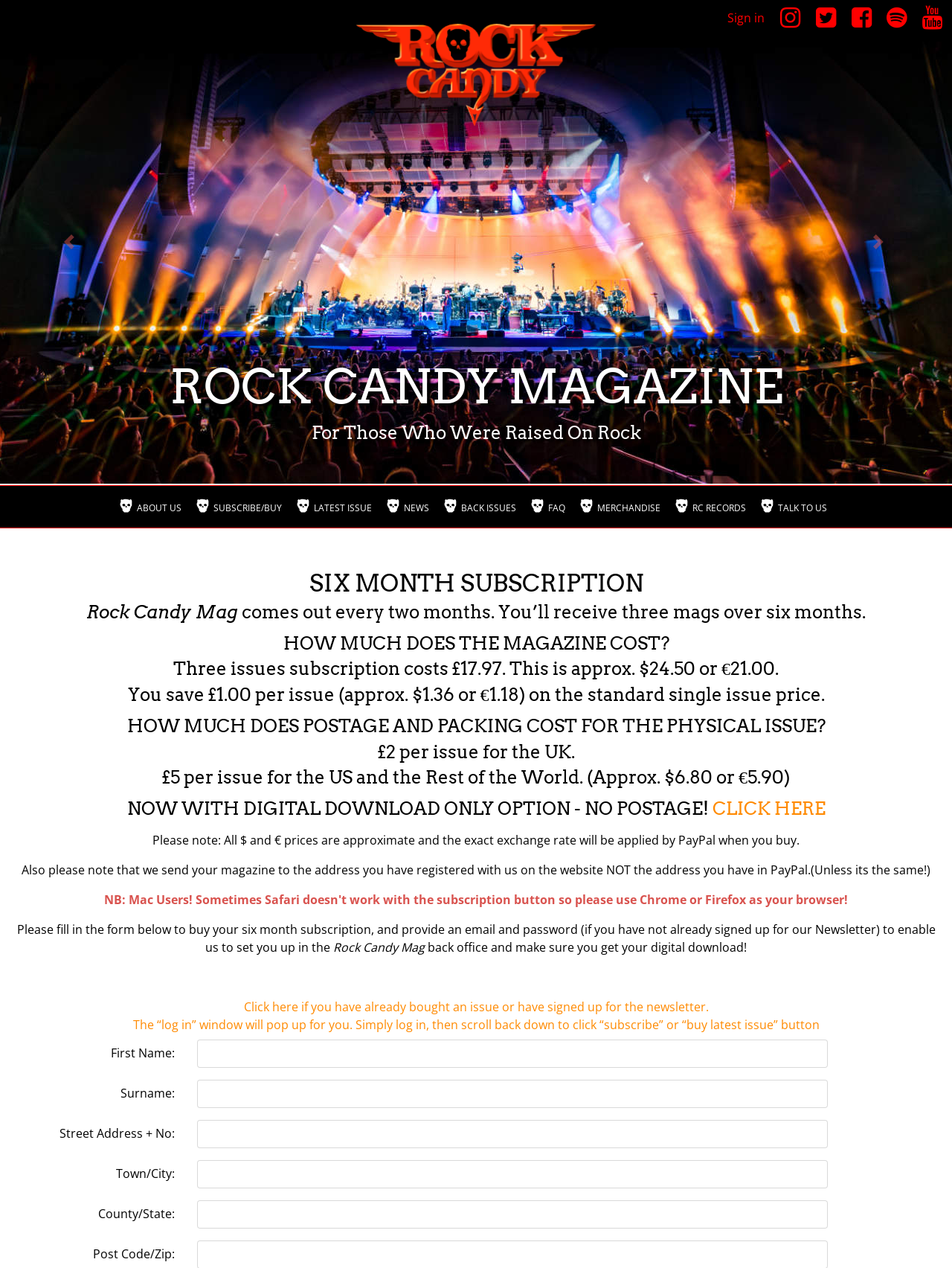Please find and give the text of the main heading on the webpage.

ROCK CANDY MAGAZINE